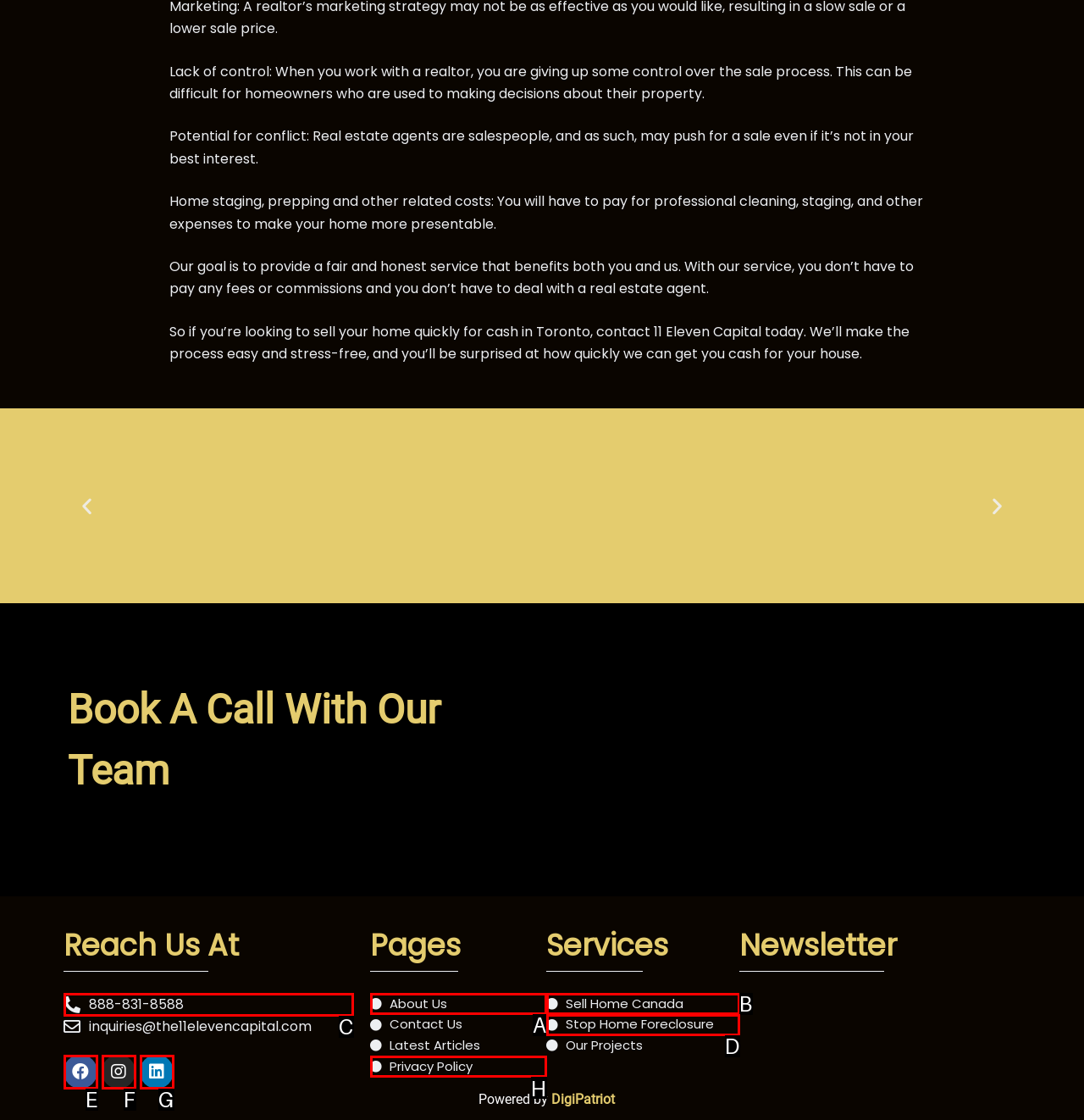Tell me which one HTML element I should click to complete the following task: Call the phone number
Answer with the option's letter from the given choices directly.

C